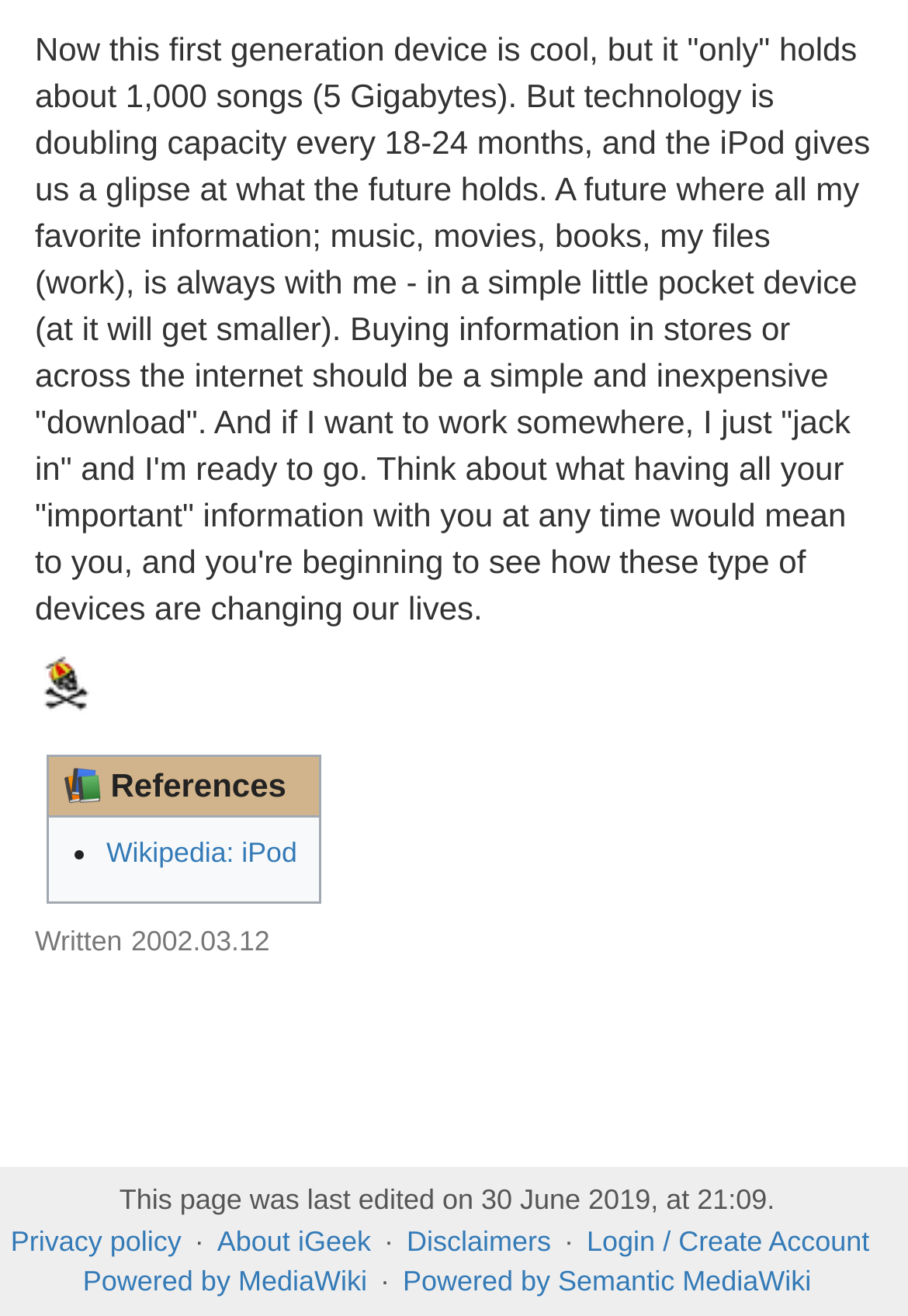Using the provided element description "Disclaimers", determine the bounding box coordinates of the UI element.

[0.448, 0.93, 0.607, 0.955]